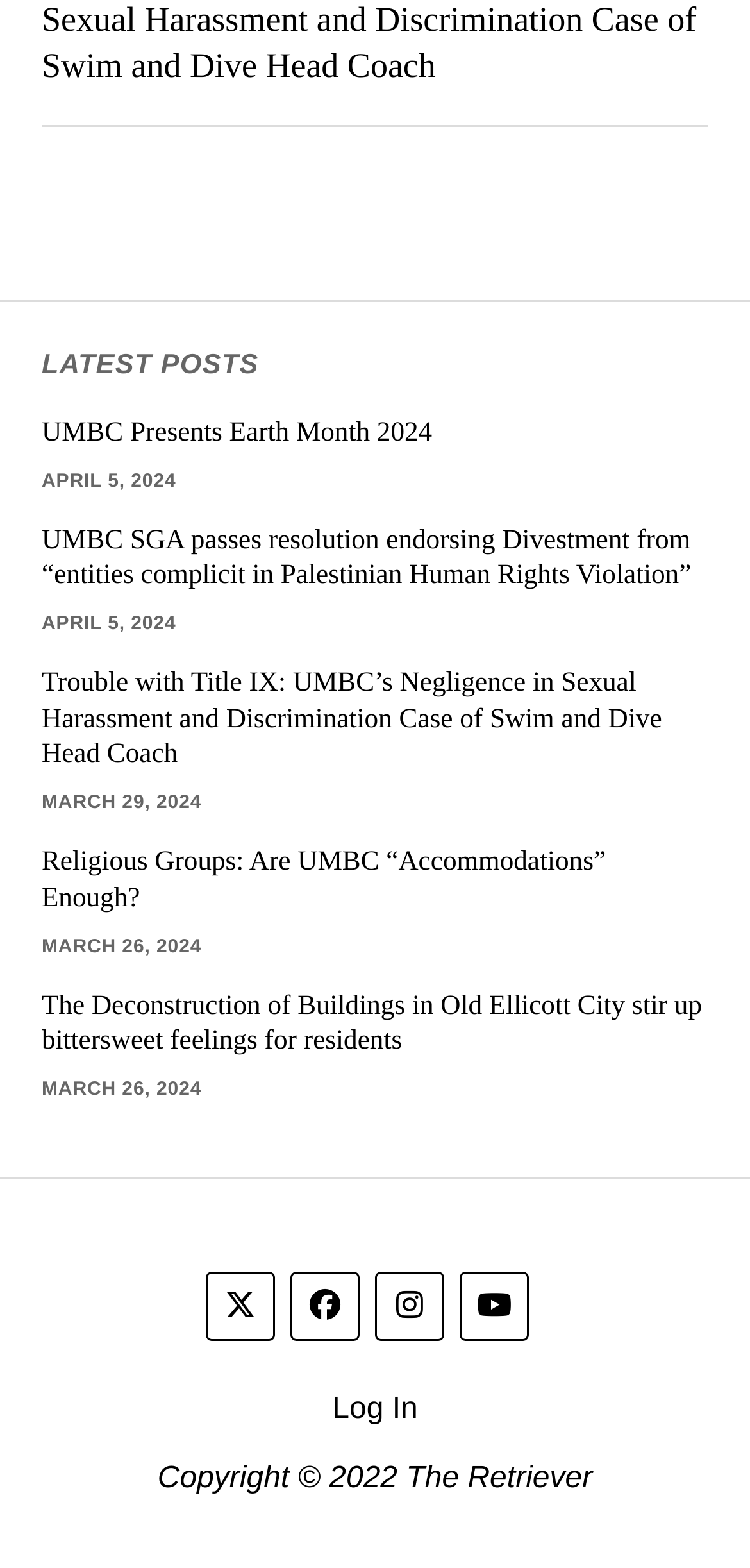Determine the coordinates of the bounding box that should be clicked to complete the instruction: "Log in to the website". The coordinates should be represented by four float numbers between 0 and 1: [left, top, right, bottom].

[0.443, 0.889, 0.557, 0.91]